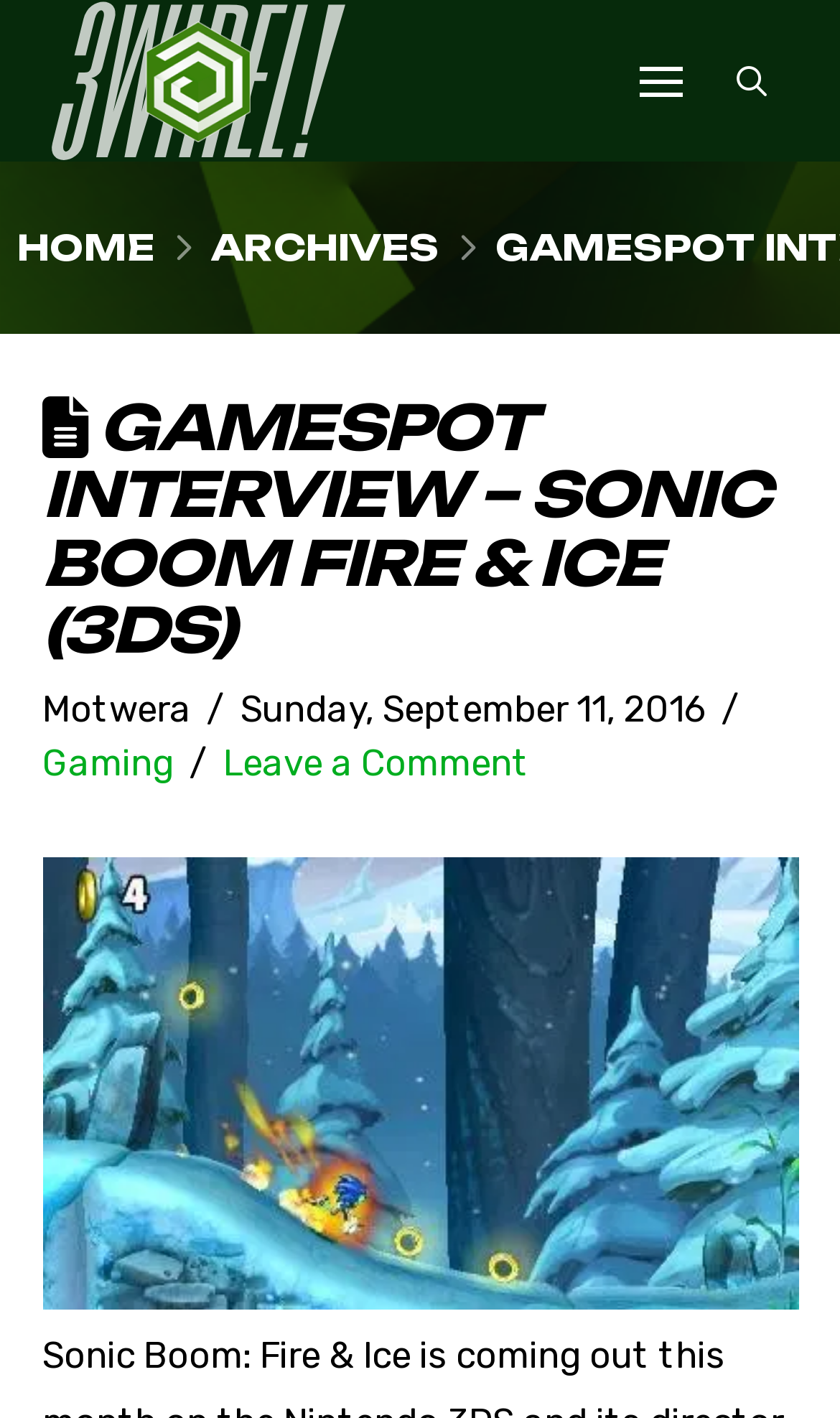What is the platform of the game?
Answer the question with a single word or phrase derived from the image.

Nintendo 3DS